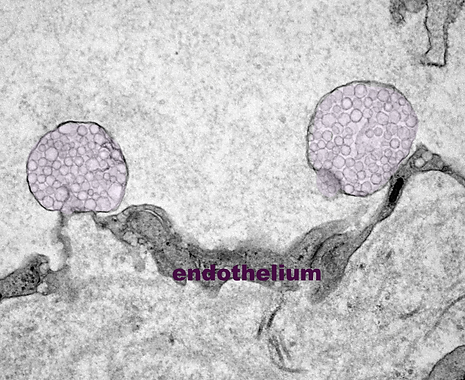What is the role of EVs in cardiovascular diseases?
Give a single word or phrase answer based on the content of the image.

Potential biomarkers